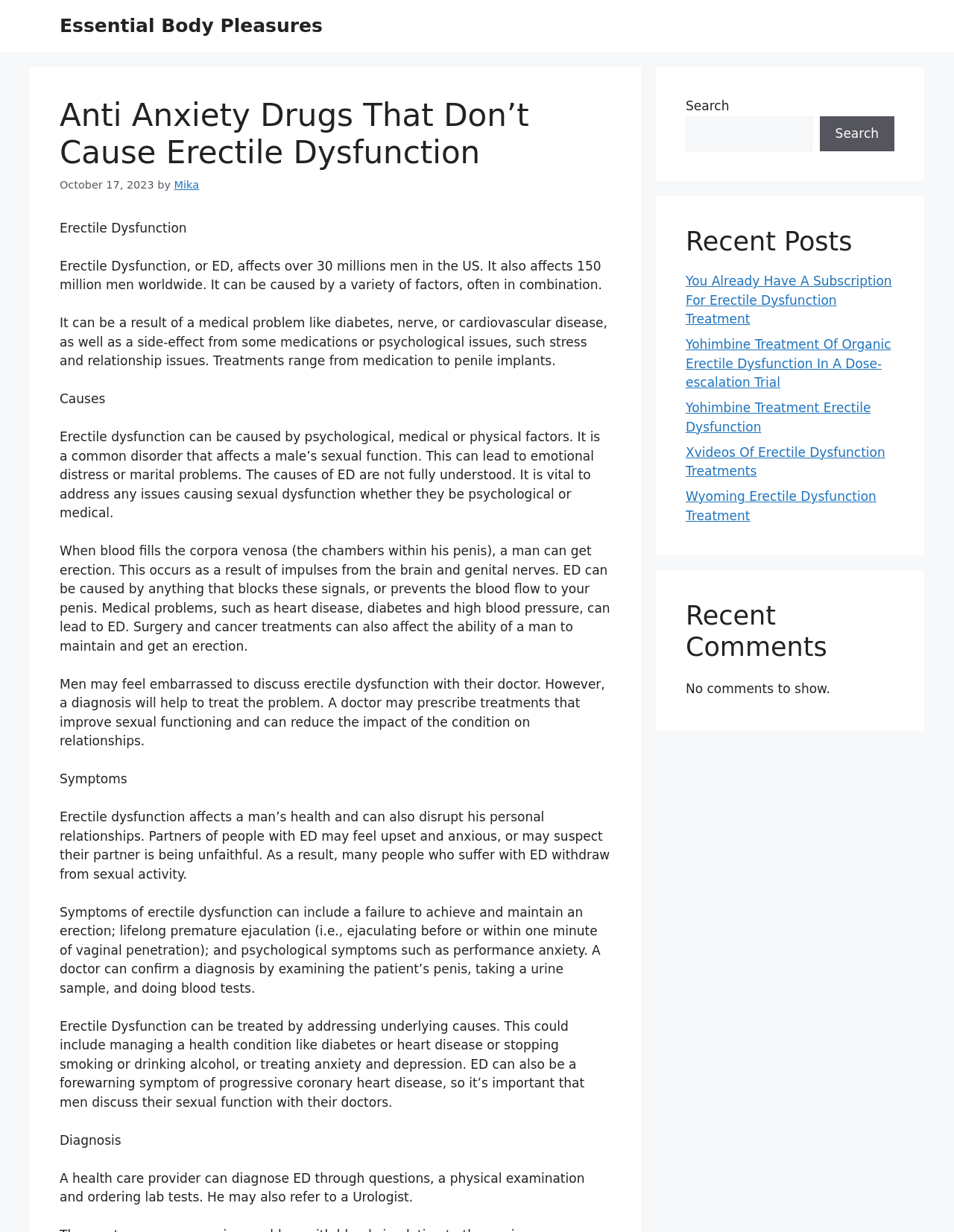Given the element description, predict the bounding box coordinates in the format (top-left x, top-left y, bottom-right x, bottom-right y), using floating point numbers between 0 and 1: Mika

[0.182, 0.145, 0.209, 0.155]